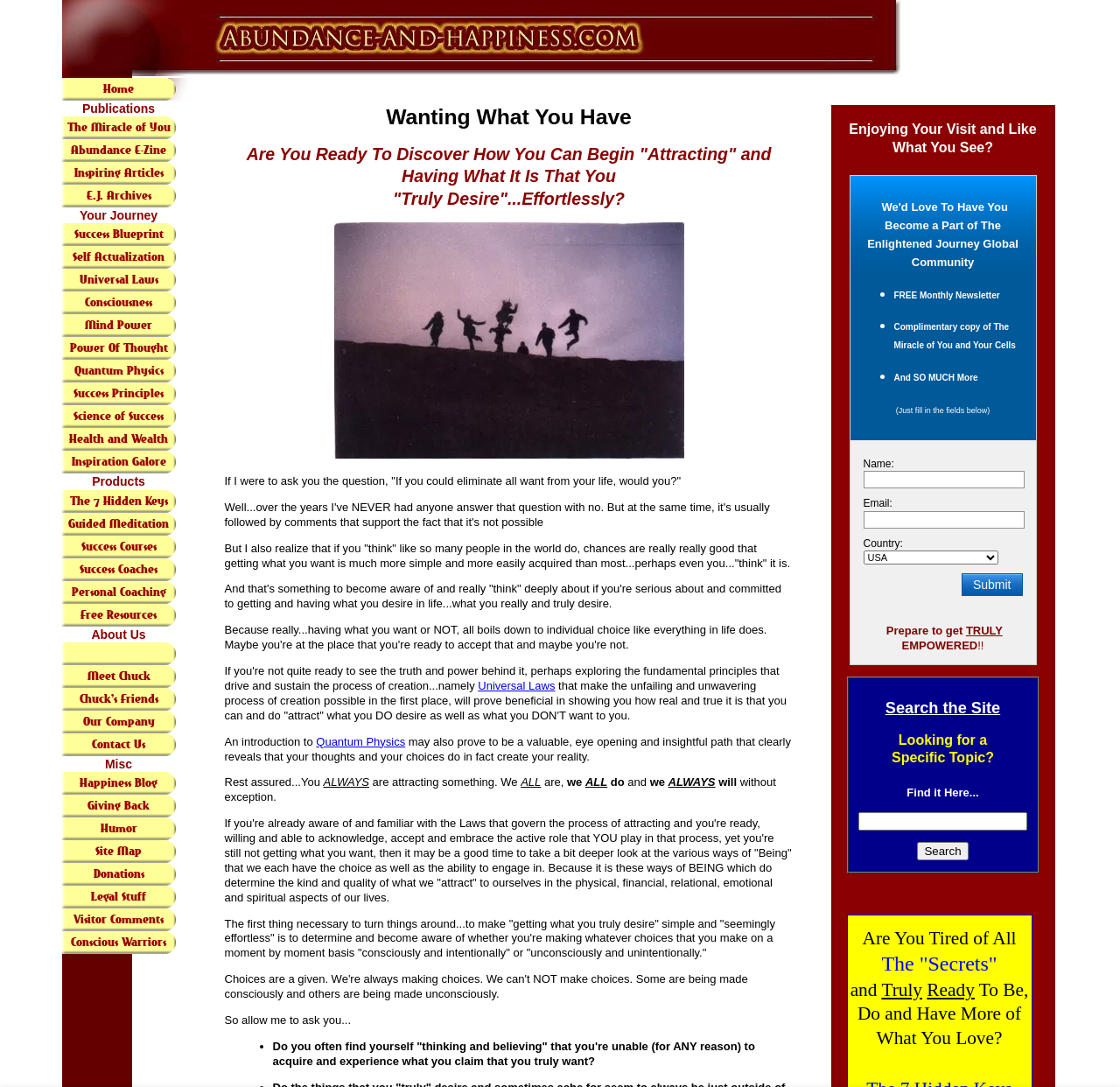Produce an elaborate caption capturing the essence of the webpage.

This webpage appears to be a self-help or personal development website, with a focus on achieving happiness and success. The page is divided into several sections, with a prominent header section at the top featuring a quote "Happiness Isn't Achieved By Getting What You Want...It's Wanting What You Have".

Below the header, there is a navigation menu with several links, including "Home", "Publications", "Your Journey", "Products", "About Us", and "Misc". These links are arranged in a vertical column, with each link separated by a small gap.

The main content of the page is divided into several sections, with headings such as "Wanting What You Have", "Are You Ready To Discover How You Can Begin Having What You Truly Want Effortlessly?", and "The first thing necessary to turn things around...". These sections contain paragraphs of text, with some sections featuring links to other pages or resources.

There are also several images on the page, including a large image in the middle of the page that takes up about half of the screen width. The image is not explicitly described, but it appears to be a decorative element rather than a functional one.

Throughout the page, there are several calls to action, including a form at the bottom of the page where users can enter their name and email address to receive a complimentary copy of a book. There are also several bullet points and list markers, which are used to highlight key points or benefits.

Overall, the page has a clean and organized layout, with a focus on presenting information and encouraging users to take action. The text is well-structured and easy to read, with headings and subheadings used to break up the content and make it more scannable.